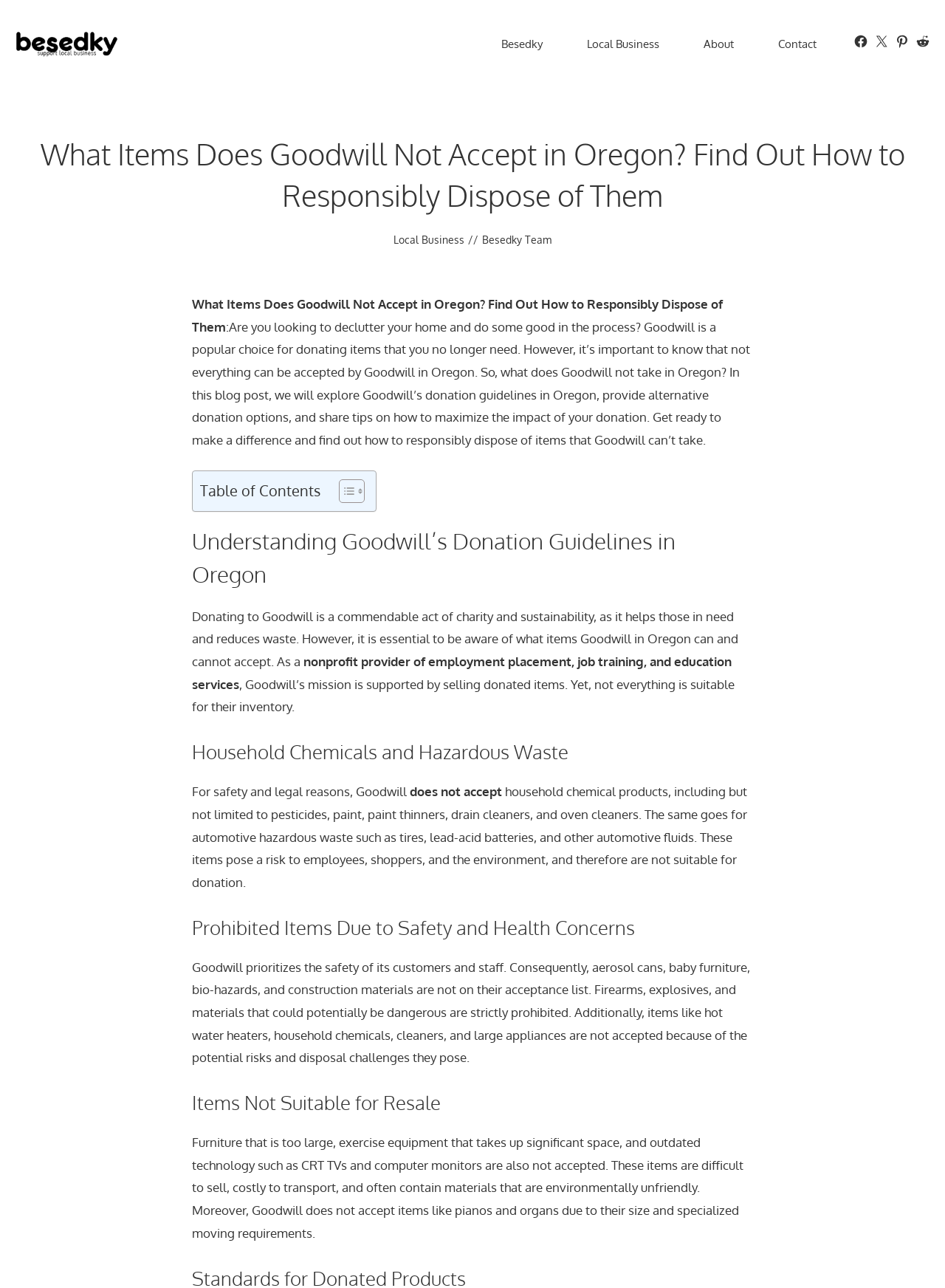Locate the bounding box coordinates of the area that needs to be clicked to fulfill the following instruction: "Learn about prohibited items due to safety and health concerns". The coordinates should be in the format of four float numbers between 0 and 1, namely [left, top, right, bottom].

[0.203, 0.709, 0.797, 0.731]